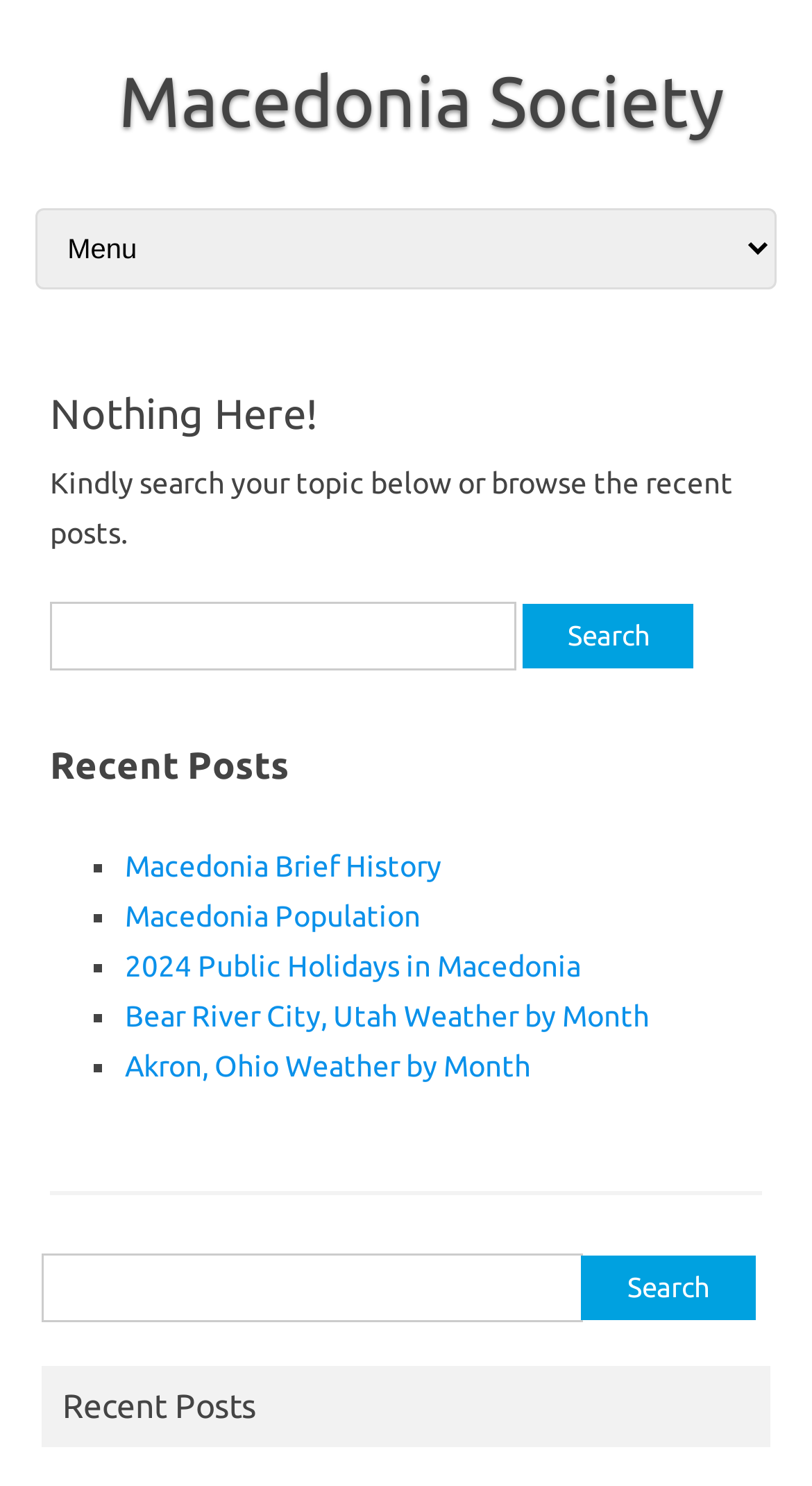Determine the bounding box coordinates of the clickable region to follow the instruction: "Click on 2024 Public Holidays in Macedonia".

[0.154, 0.639, 0.715, 0.661]